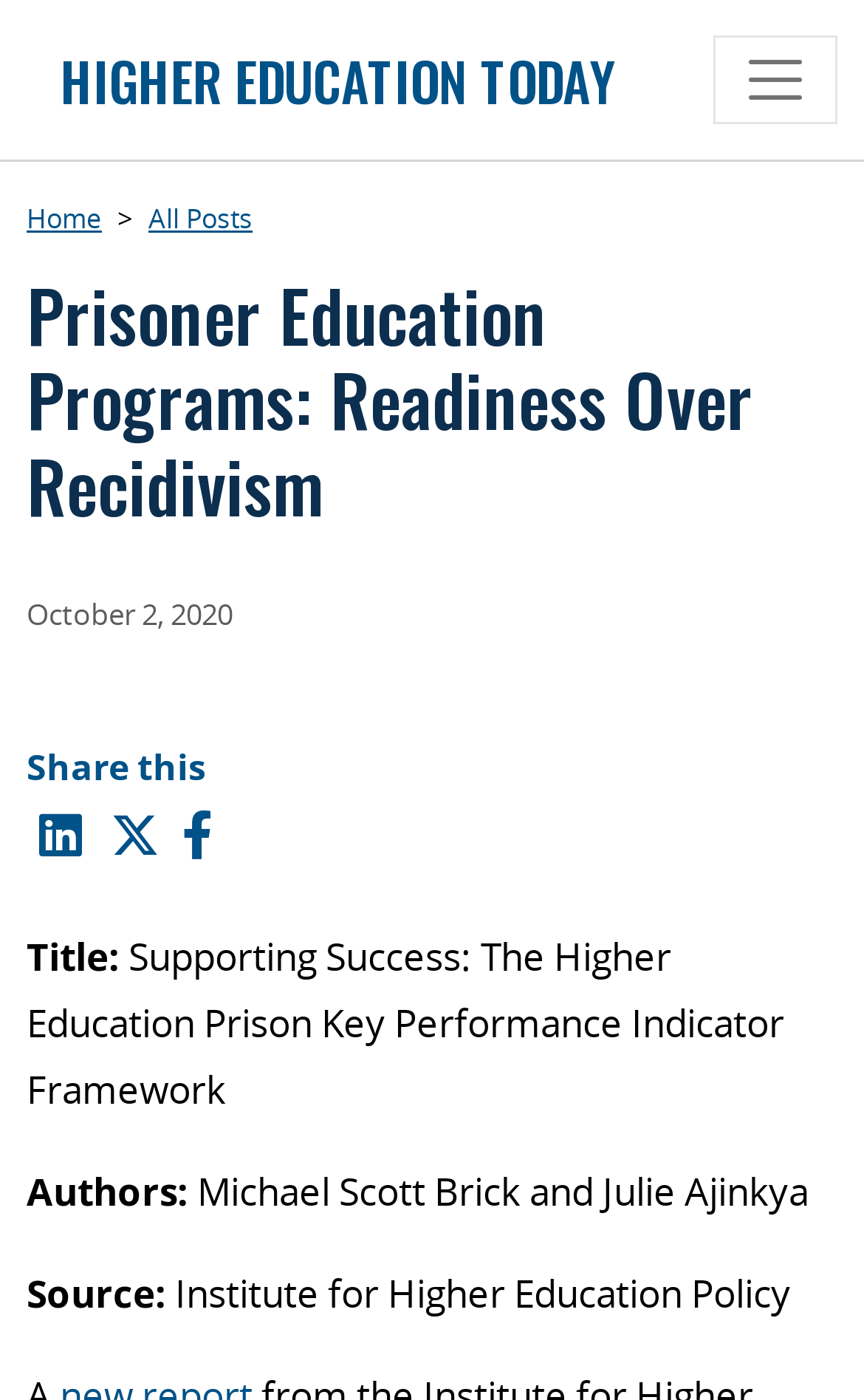Extract the bounding box coordinates for the UI element described by the text: "aria-label="Twitter" title="Twitter"". The coordinates should be in the form of [left, top, right, bottom] with values between 0 and 1.

[0.128, 0.572, 0.185, 0.619]